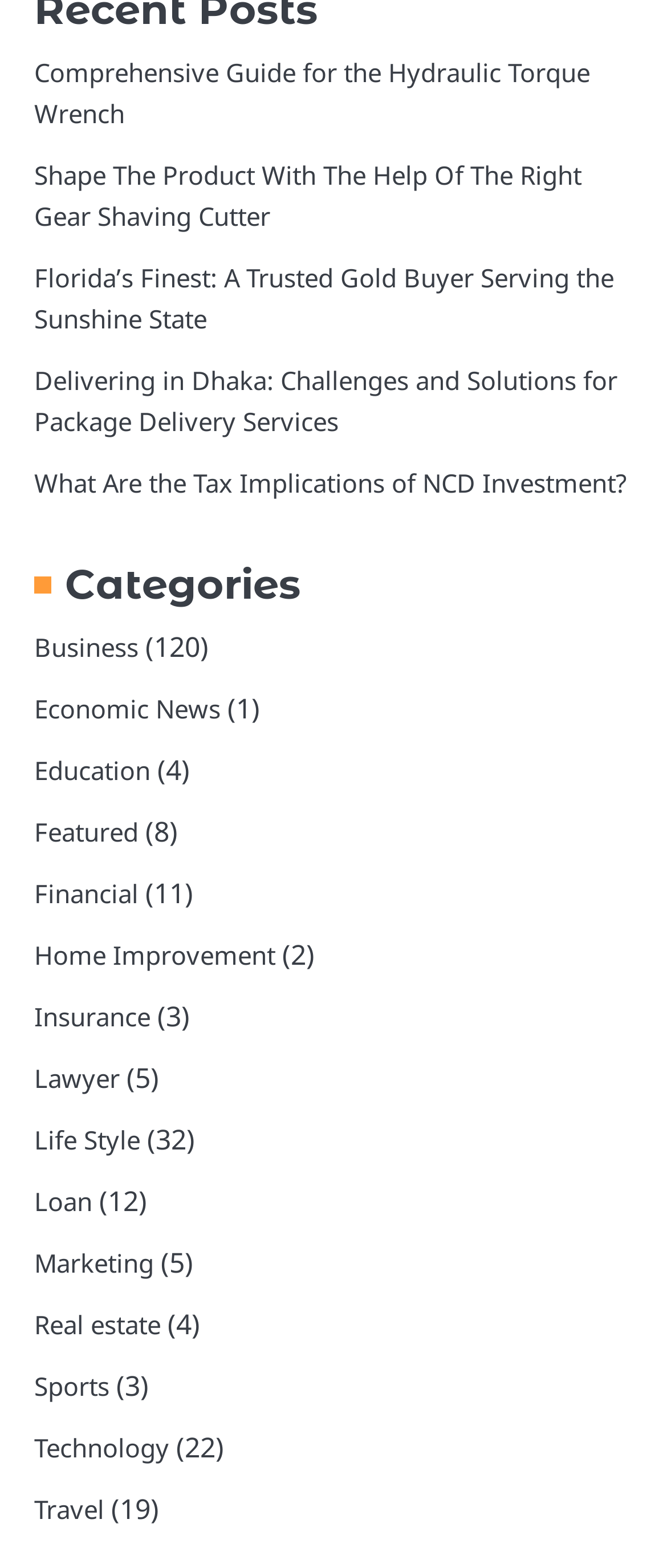Locate the bounding box coordinates of the area you need to click to fulfill this instruction: 'Read the article about Florida’s Finest: A Trusted Gold Buyer Serving the Sunshine State'. The coordinates must be in the form of four float numbers ranging from 0 to 1: [left, top, right, bottom].

[0.051, 0.166, 0.921, 0.214]